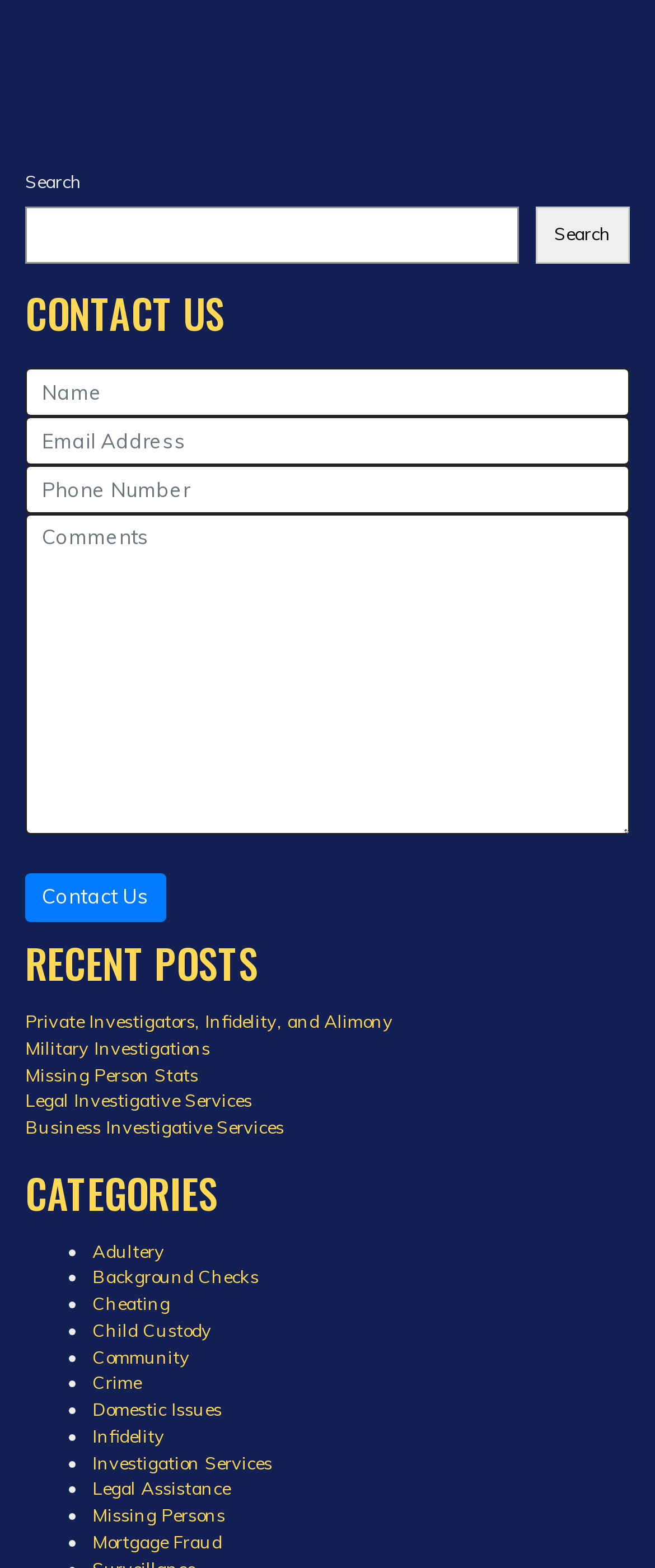Identify the bounding box of the HTML element described as: "Investigation Services".

[0.141, 0.925, 0.415, 0.94]